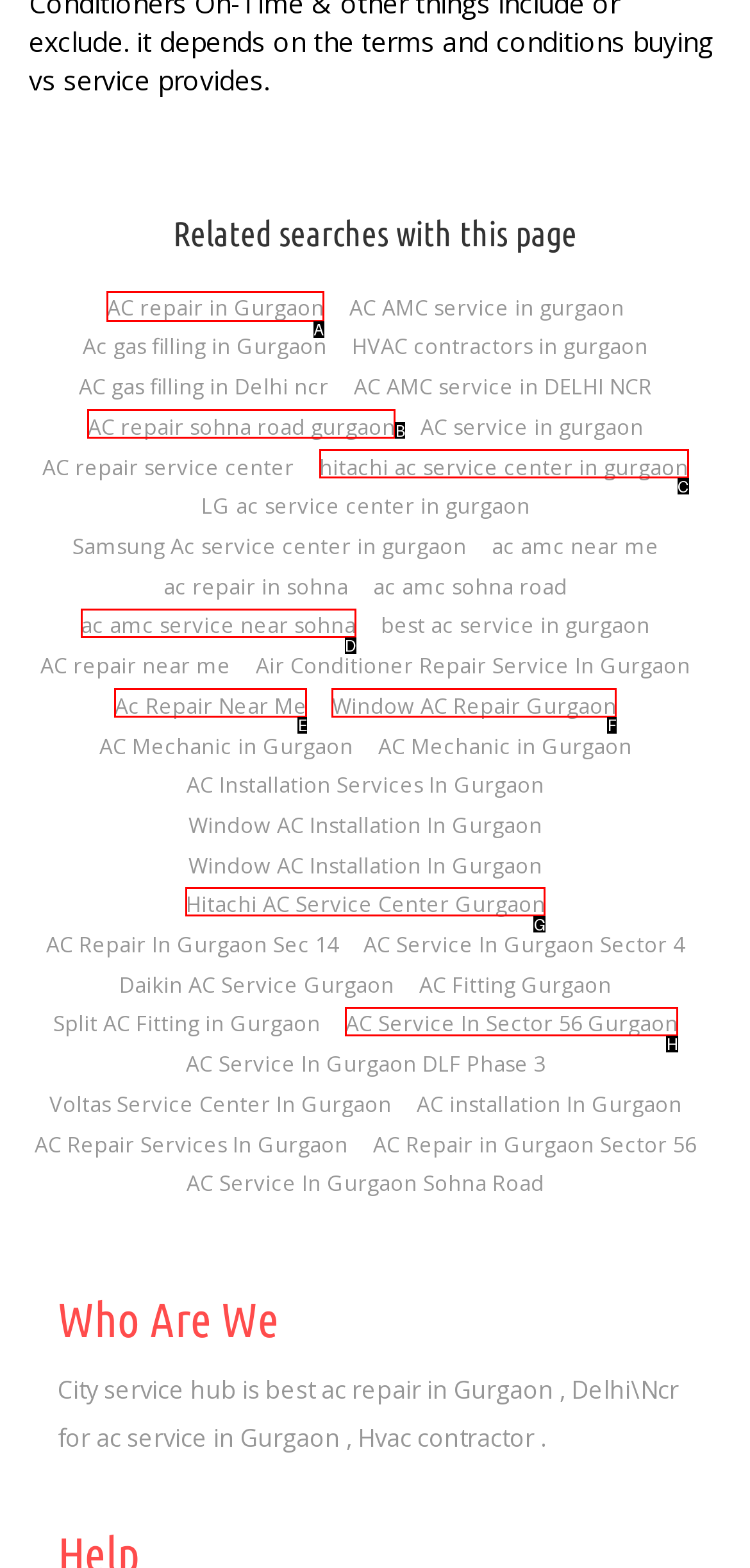Which HTML element should be clicked to complete the task: Click on 'AC repair in Gurgaon'? Answer with the letter of the corresponding option.

A